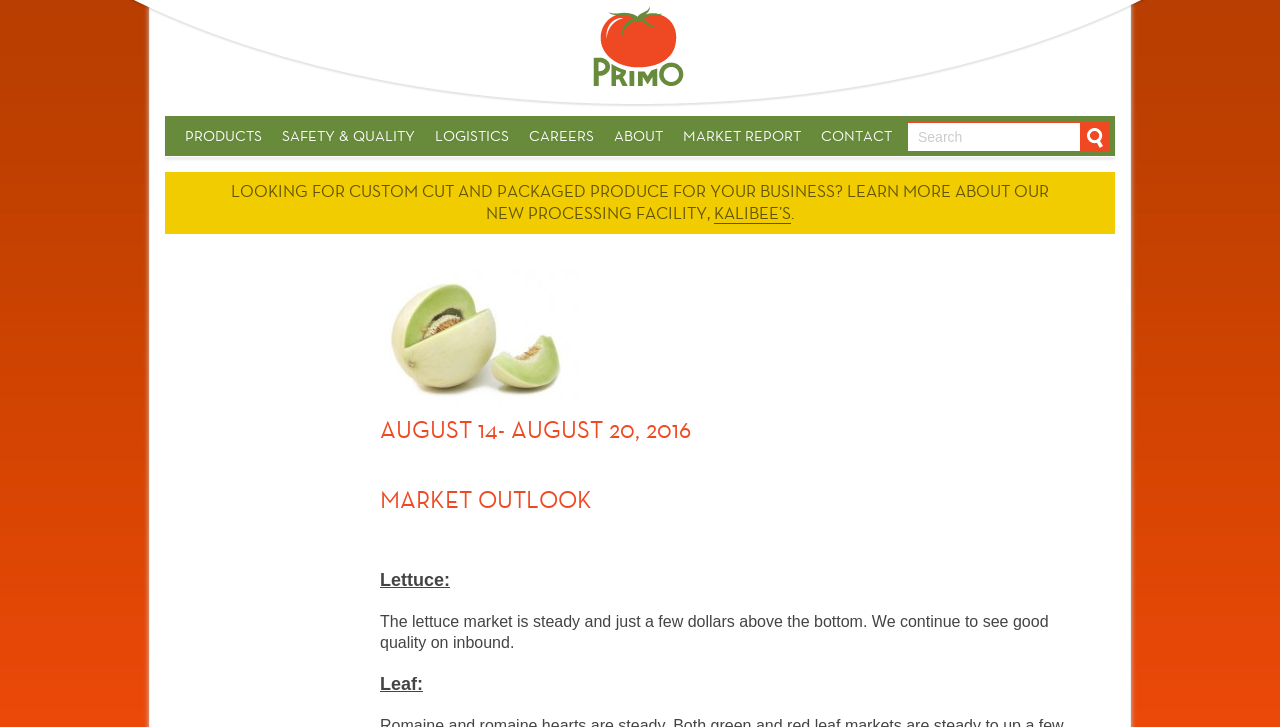Locate the bounding box of the user interface element based on this description: "Safety & Quality".

[0.22, 0.16, 0.324, 0.215]